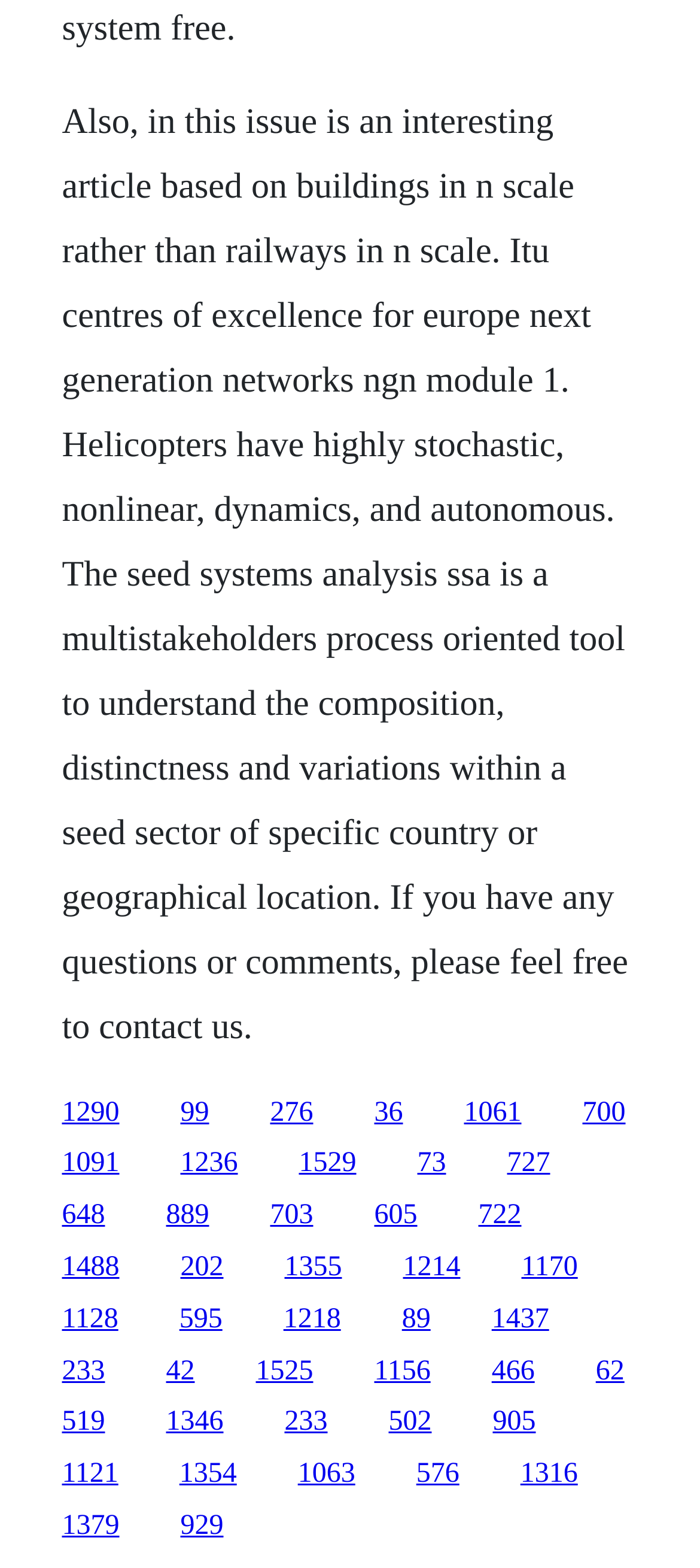Answer the question briefly using a single word or phrase: 
How many links are there on the webpage?

30